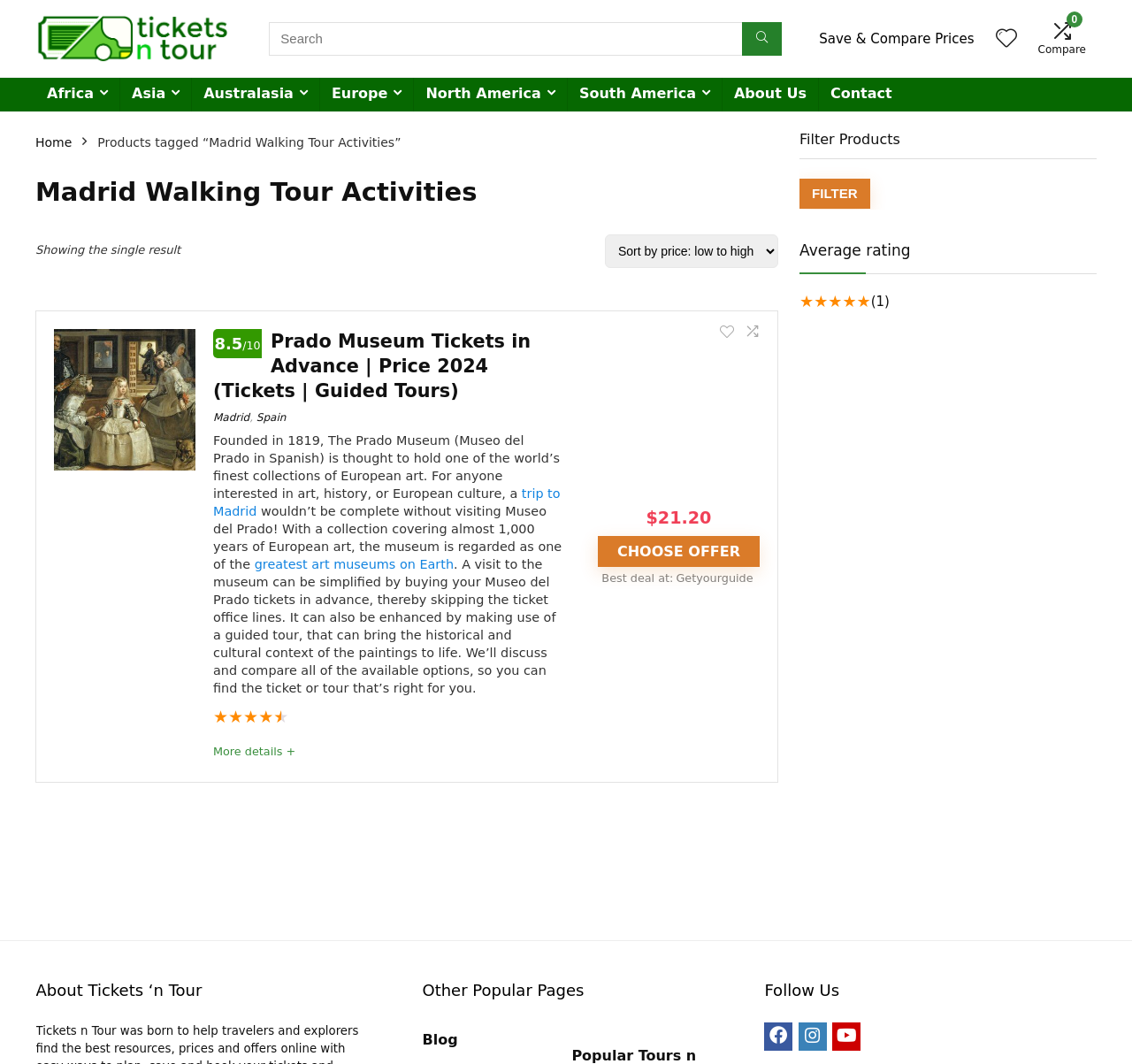Identify the main heading of the webpage and provide its text content.

Madrid Walking Tour Activities